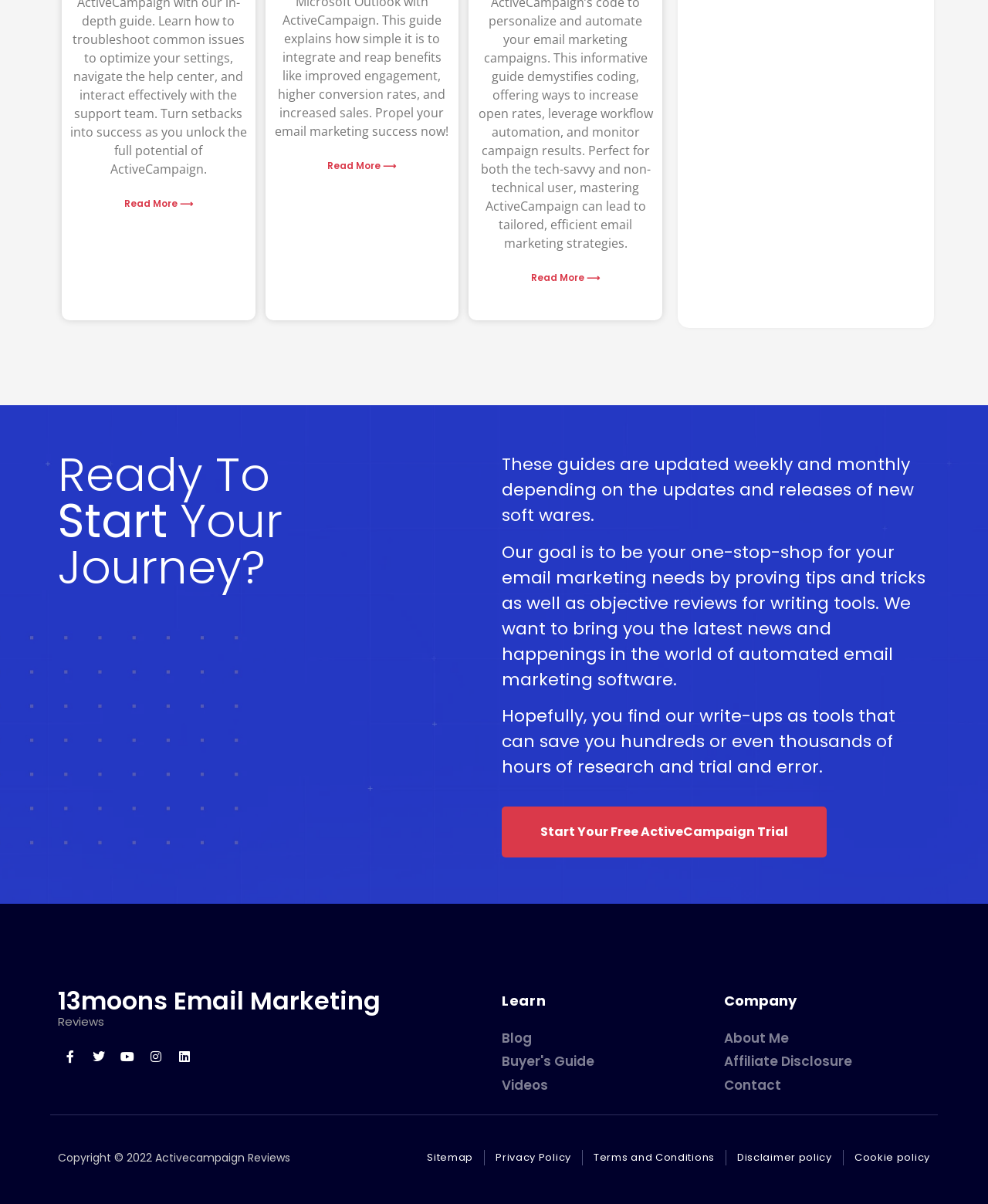How often are the guides updated?
Identify the answer in the screenshot and reply with a single word or phrase.

Weekly and monthly